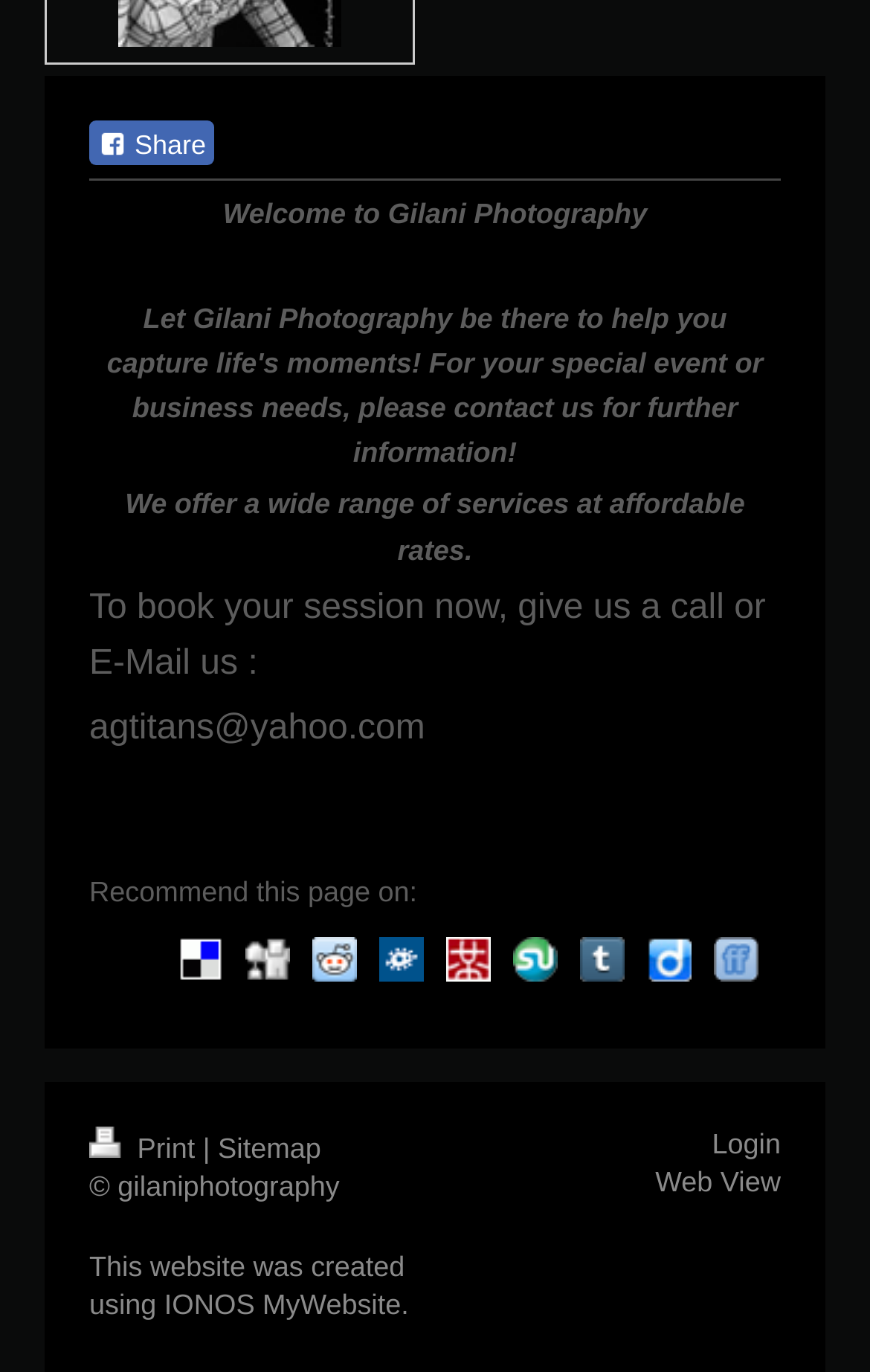Can you give a comprehensive explanation to the question given the content of the image?
What is the copyright information?

The copyright information can be found at the bottom of the webpage, which is '© gilaniphotography', indicating that the content of the webpage is owned by Gilani Photography.